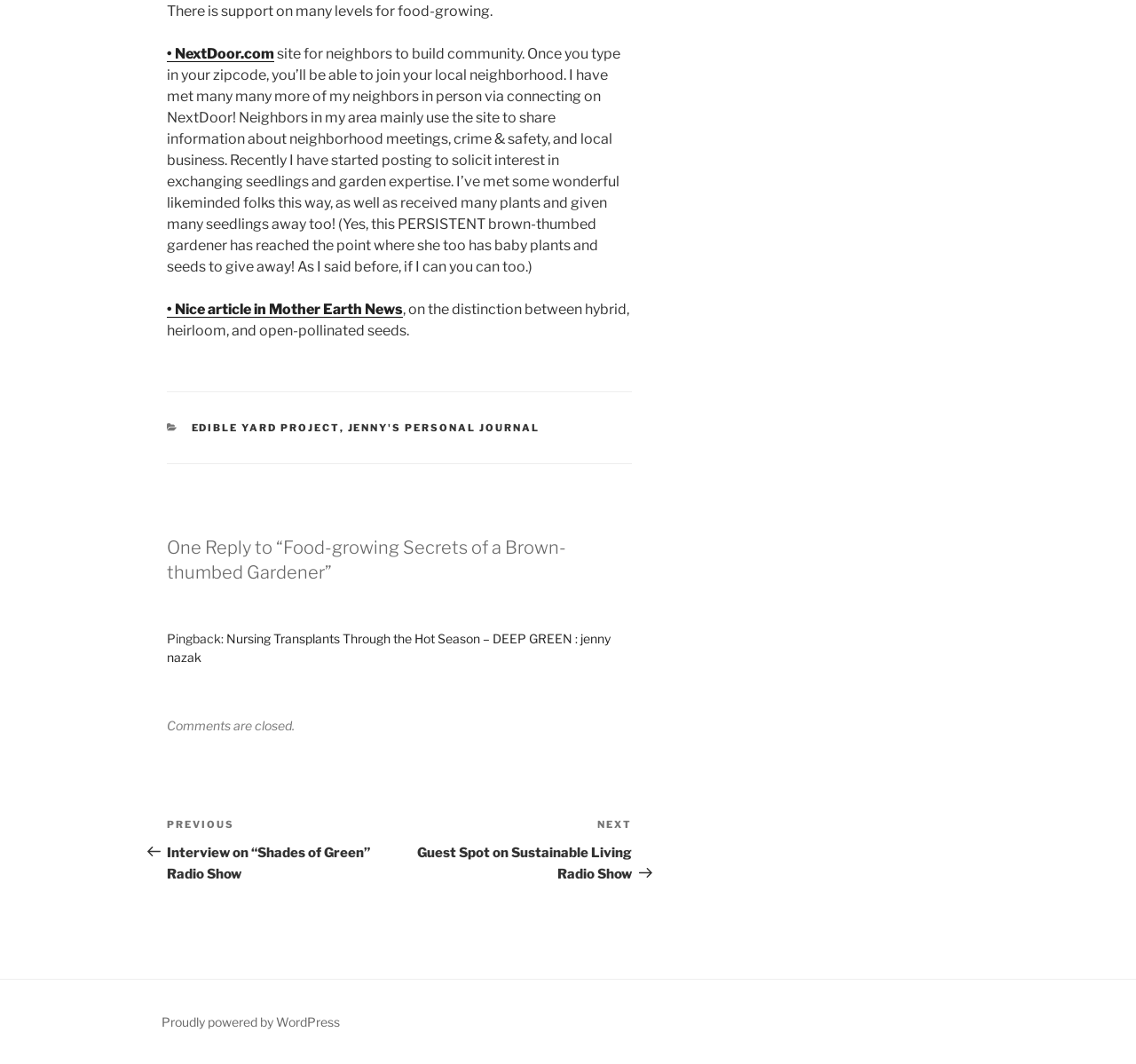What is the topic of the article?
Please give a well-detailed answer to the question.

The static text 'Food-growing Secrets of a Brown-thumbed Gardener' and 'on the distinction between hybrid, heirloom, and open-pollinated seeds' suggest that the article is about gardening.